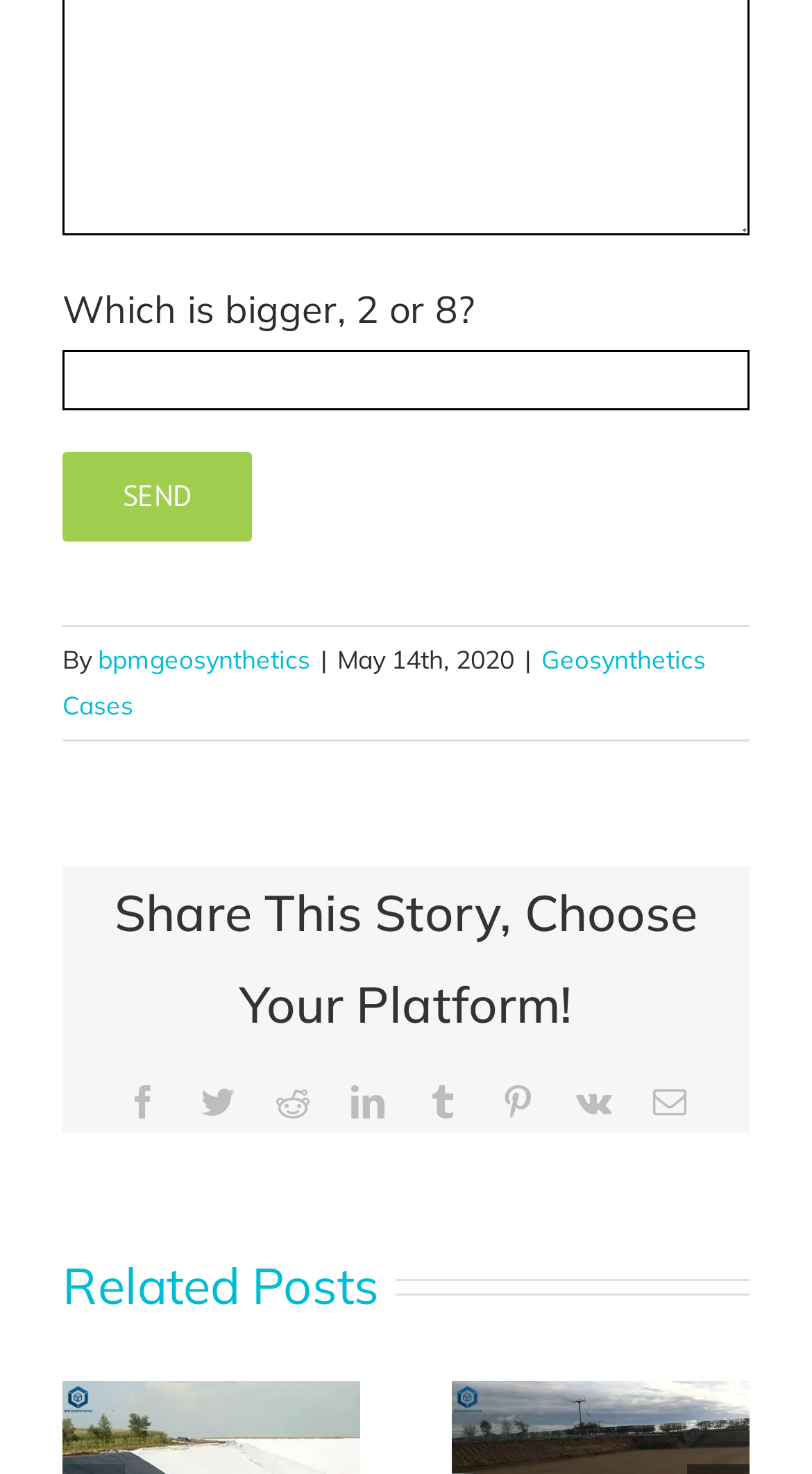What is the name of the author or publisher?
Please answer the question as detailed as possible based on the image.

The name of the author or publisher is located near the bottom of the webpage, next to the 'By' text and the date of the article. The exact name is 'bpmgeosynthetics', which is a link.